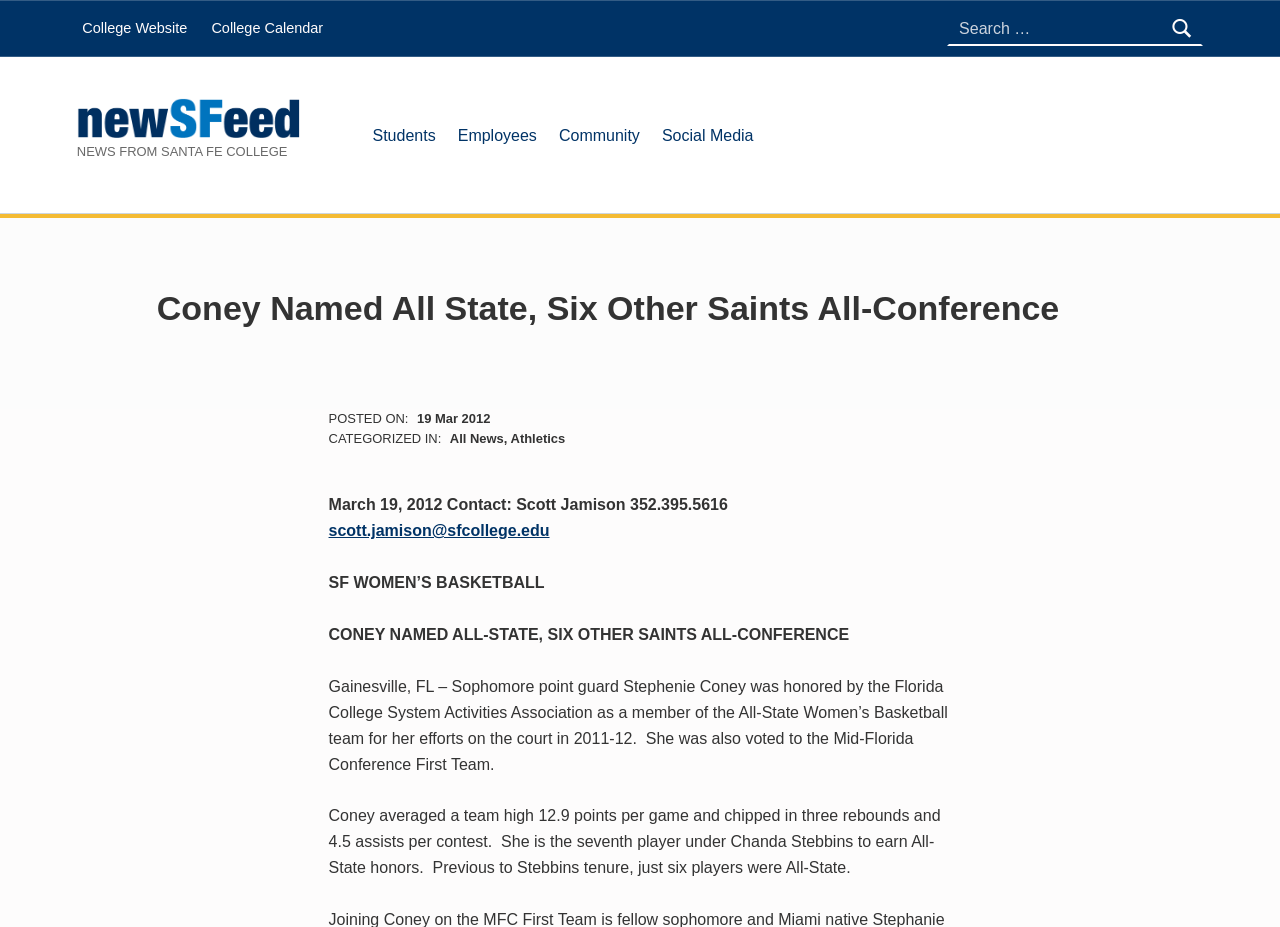Using the element description: "Community", determine the bounding box coordinates. The coordinates should be in the format [left, top, right, bottom], with values between 0 and 1.

[0.432, 0.12, 0.505, 0.172]